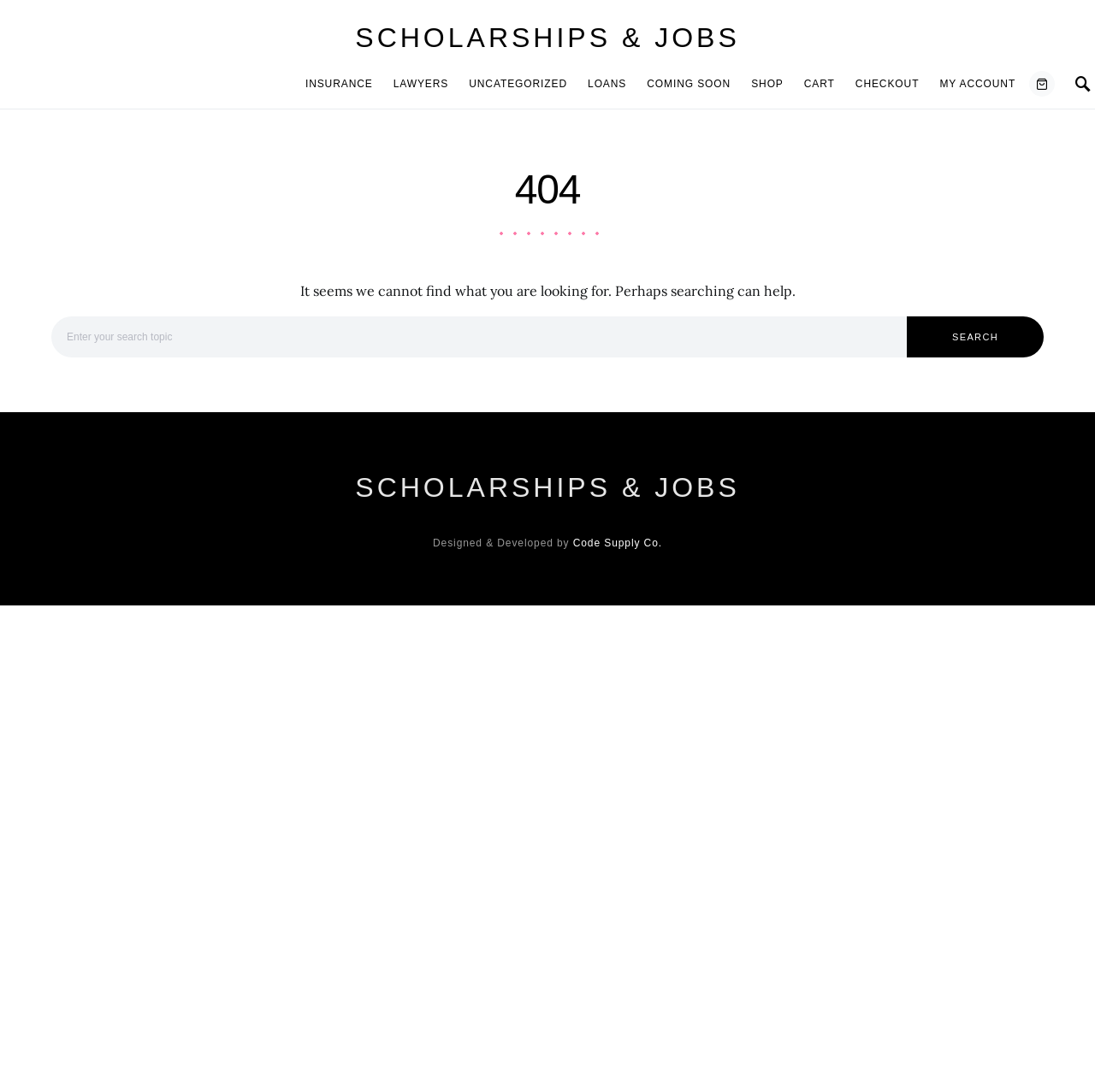Find the bounding box coordinates for the area that should be clicked to accomplish the instruction: "visit the shop".

[0.677, 0.053, 0.725, 0.1]